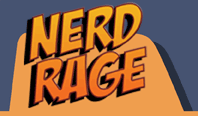Create a detailed narrative for the image.

The image features a bold, vibrant logo for "Nerd Rage," prominently displayed in a stylized font. The text "NERD RAGE" is rendered in bright orange, contrasting sharply against a darker blue background, creating an eye-catching visual impact. This logo represents the comic series focused on the humorous frustrations and passions of nerd culture, and is likely associated with the comic's home page, given its context within the website layout. The playful typography suggests a lighthearted tone, inviting fans and new readers alike to explore stories that resonate with their own nerdy experiences.